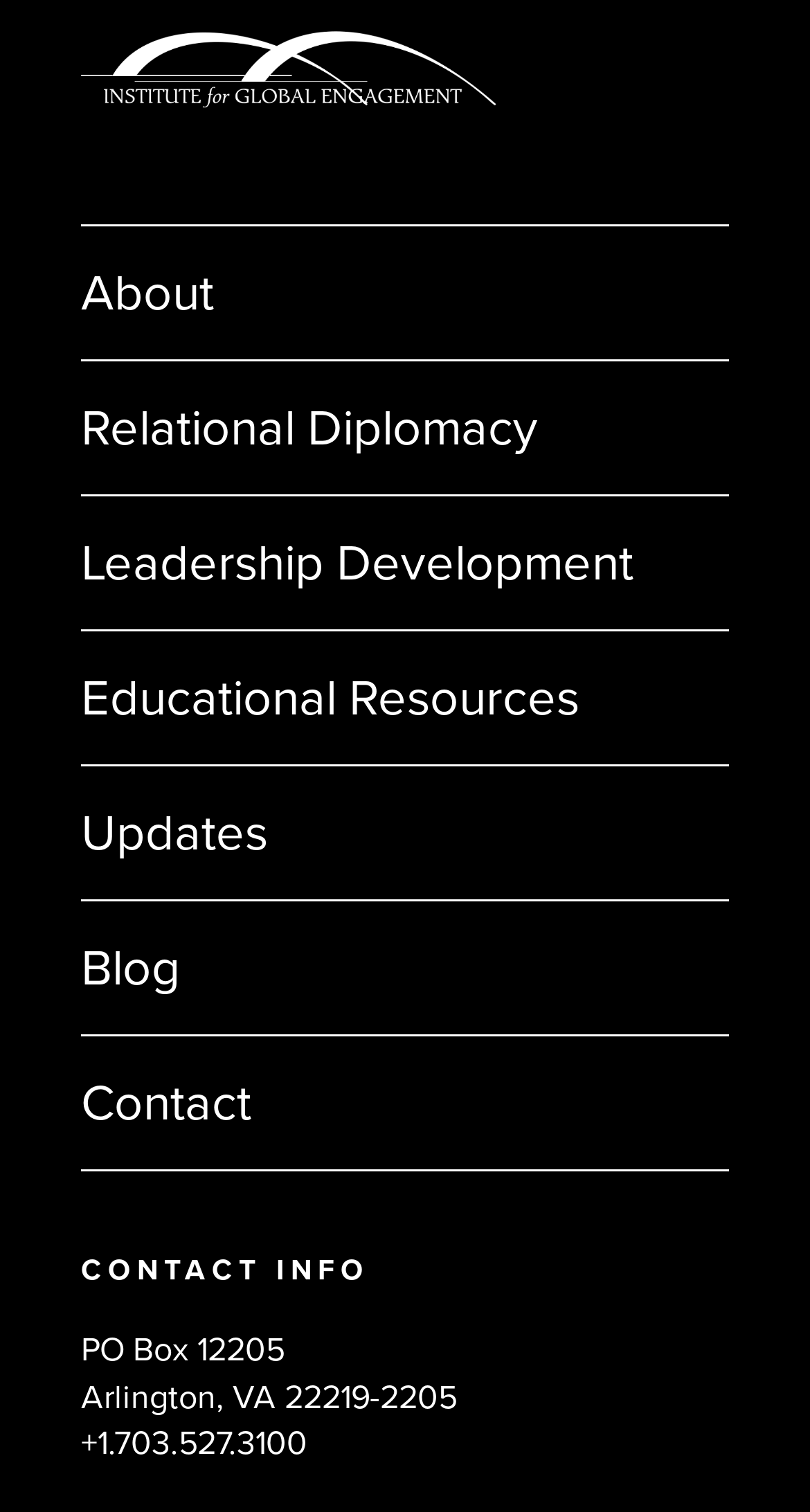What is the postal address of the institute?
Please look at the screenshot and answer in one word or a short phrase.

PO Box 12205, Arlington, VA 22219-2205